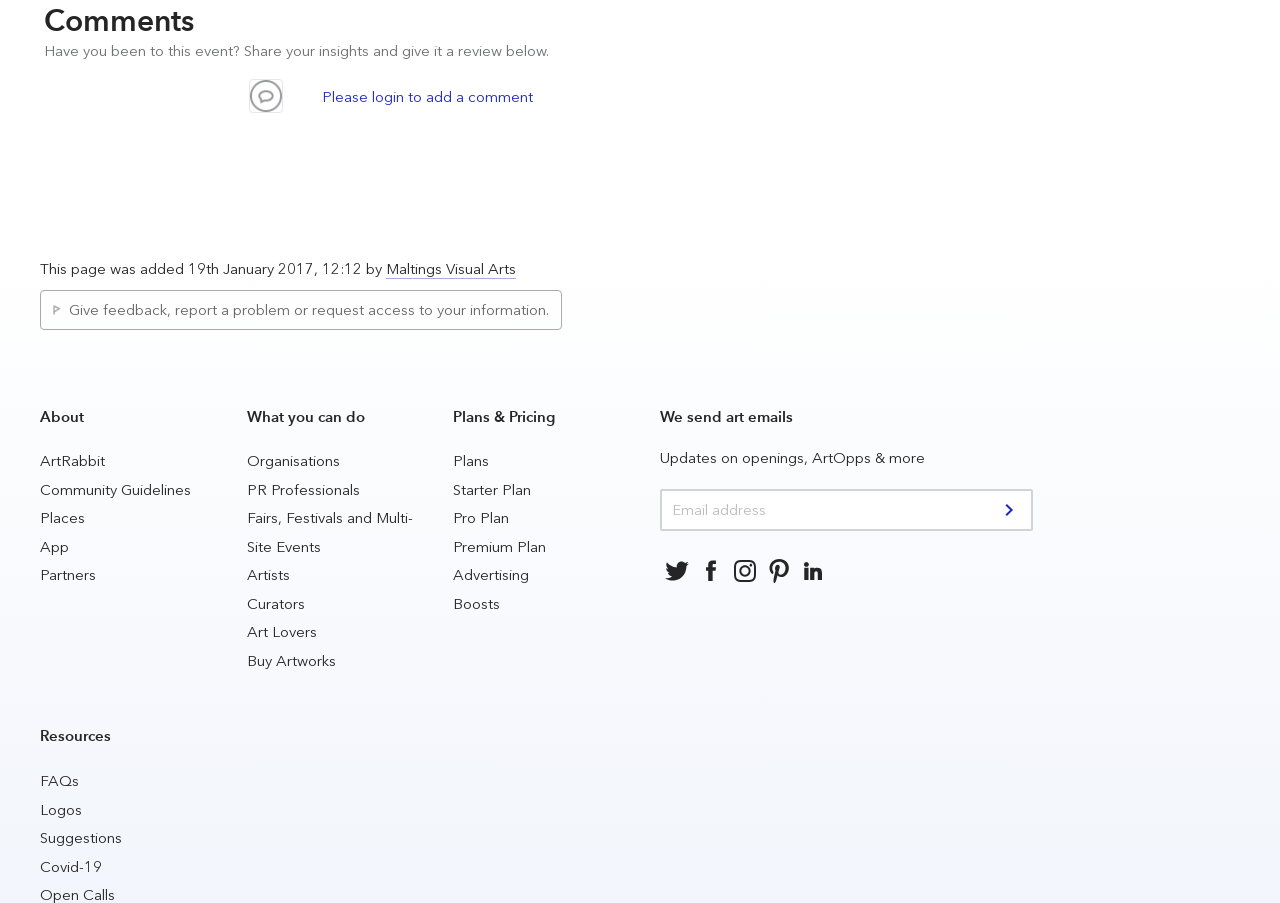Identify the bounding box coordinates of the area that should be clicked in order to complete the given instruction: "Get feedback or report a problem". The bounding box coordinates should be four float numbers between 0 and 1, i.e., [left, top, right, bottom].

[0.041, 0.333, 0.429, 0.354]